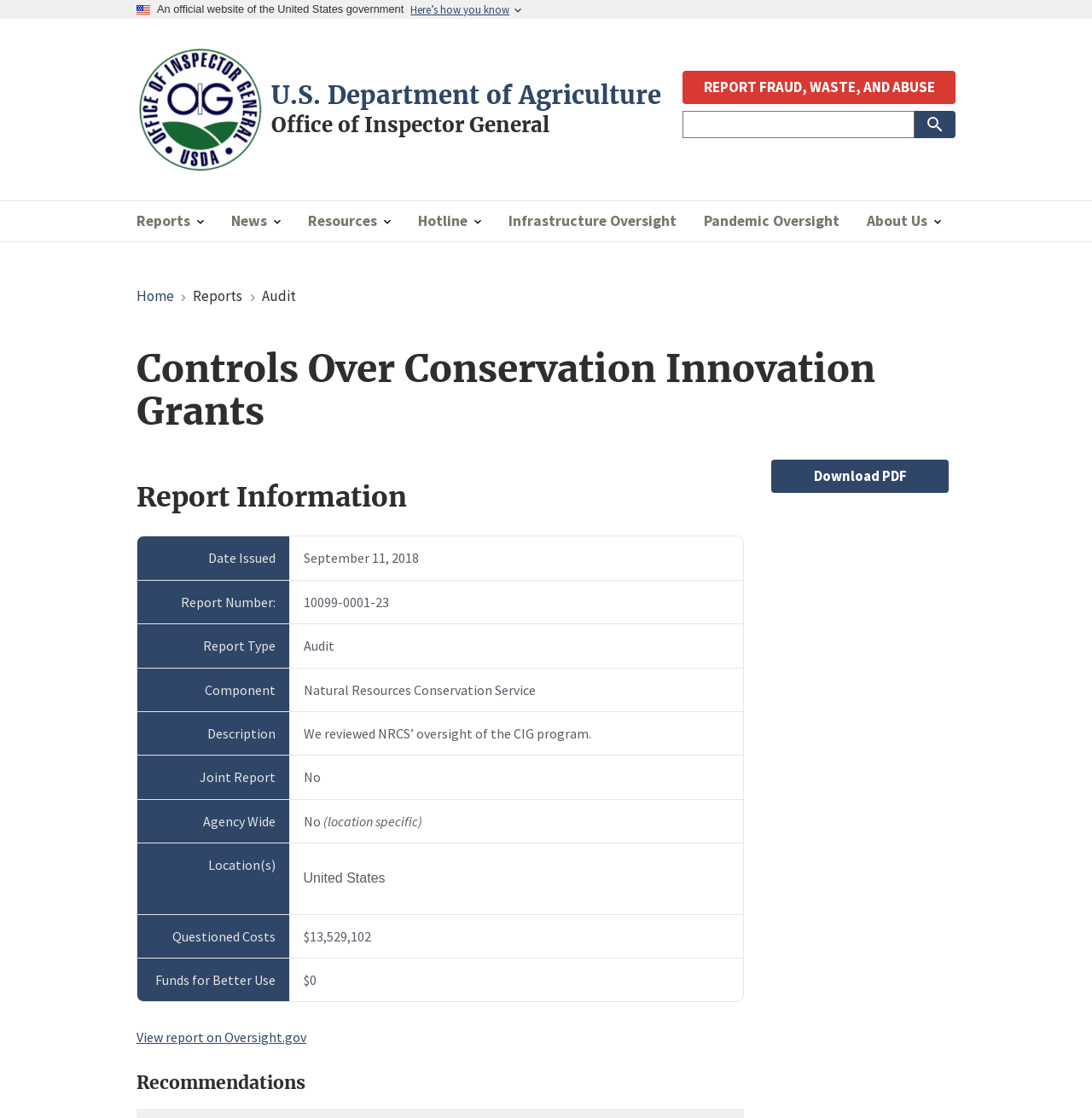Determine the coordinates of the bounding box for the clickable area needed to execute this instruction: "Download PDF".

[0.706, 0.411, 0.869, 0.441]